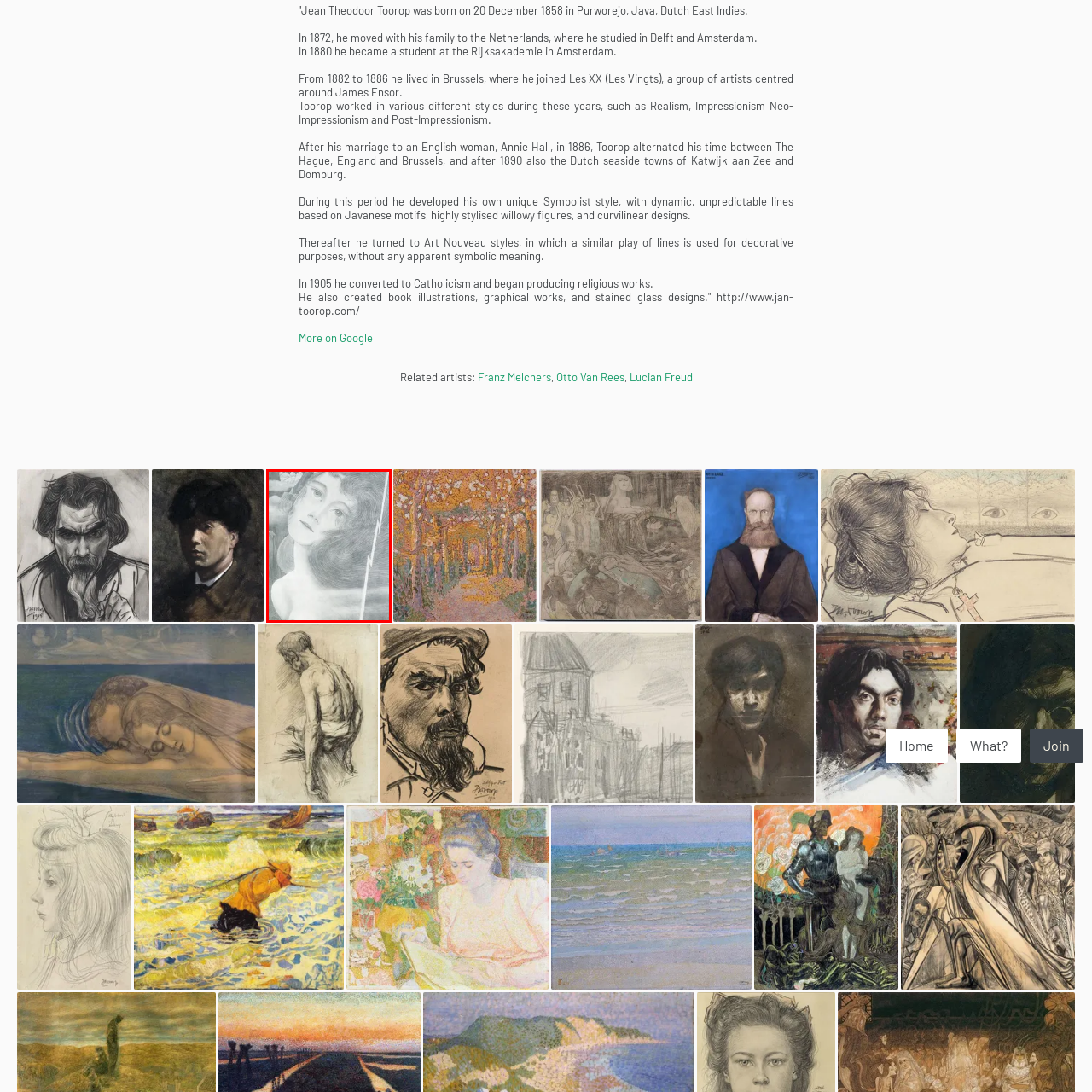What art movement is the piece characteristic of?
Look at the image highlighted within the red bounding box and provide a detailed answer to the question.

The caption states that the blend of tranquility and tension in the piece is characteristic of early 20th-century Symbolist art, which amplifies the piece's emotional depth and artistic significance.